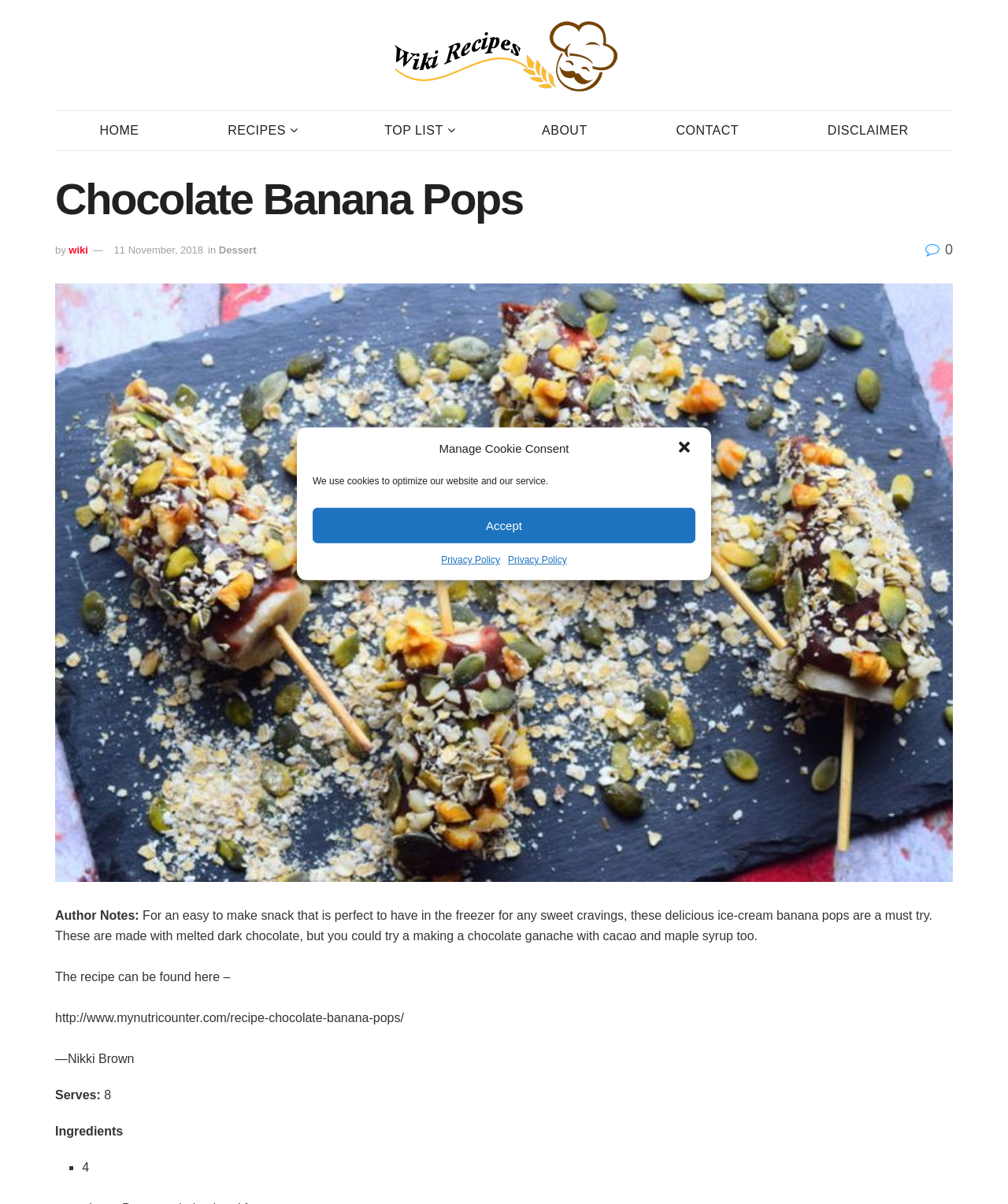Locate the bounding box coordinates for the element described below: "parent_node: Manage Cookie Consent aria-label="close-dialog"". The coordinates must be four float values between 0 and 1, formatted as [left, top, right, bottom].

[0.671, 0.365, 0.69, 0.381]